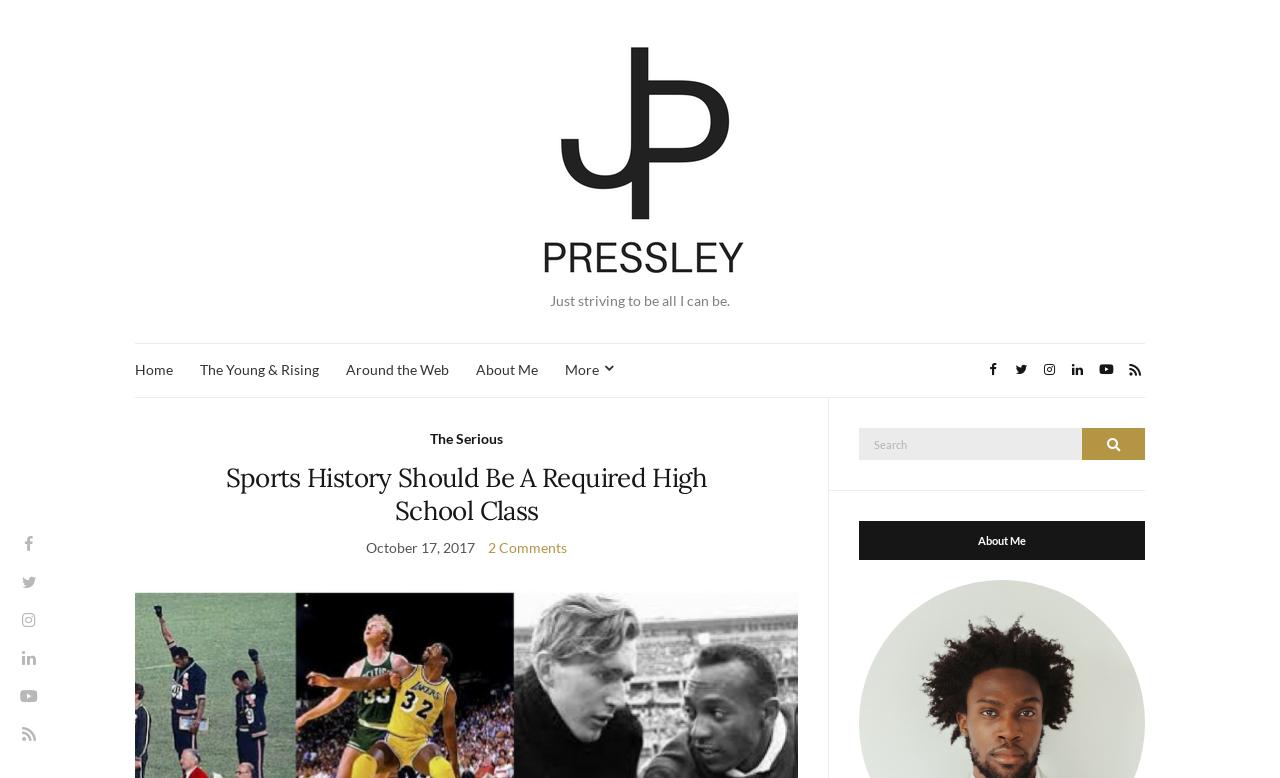Please identify the bounding box coordinates of the clickable area that will fulfill the following instruction: "View the post Sports History Should Be A Required High School Class". The coordinates should be in the format of four float numbers between 0 and 1, i.e., [left, top, right, bottom].

[0.176, 0.592, 0.553, 0.677]